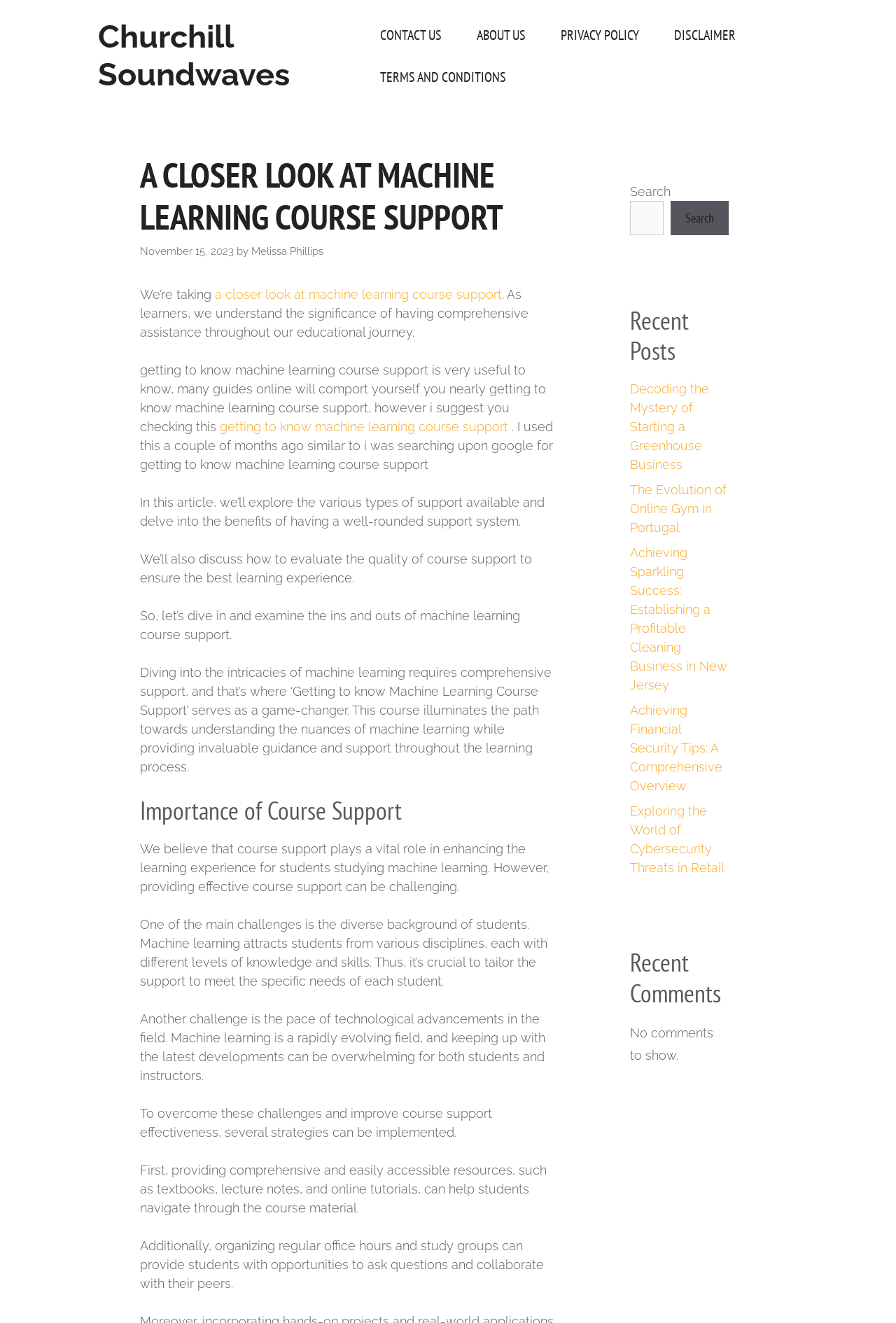Locate the bounding box coordinates of the element that should be clicked to execute the following instruction: "Click the 'CONTACT US' link".

[0.404, 0.011, 0.512, 0.042]